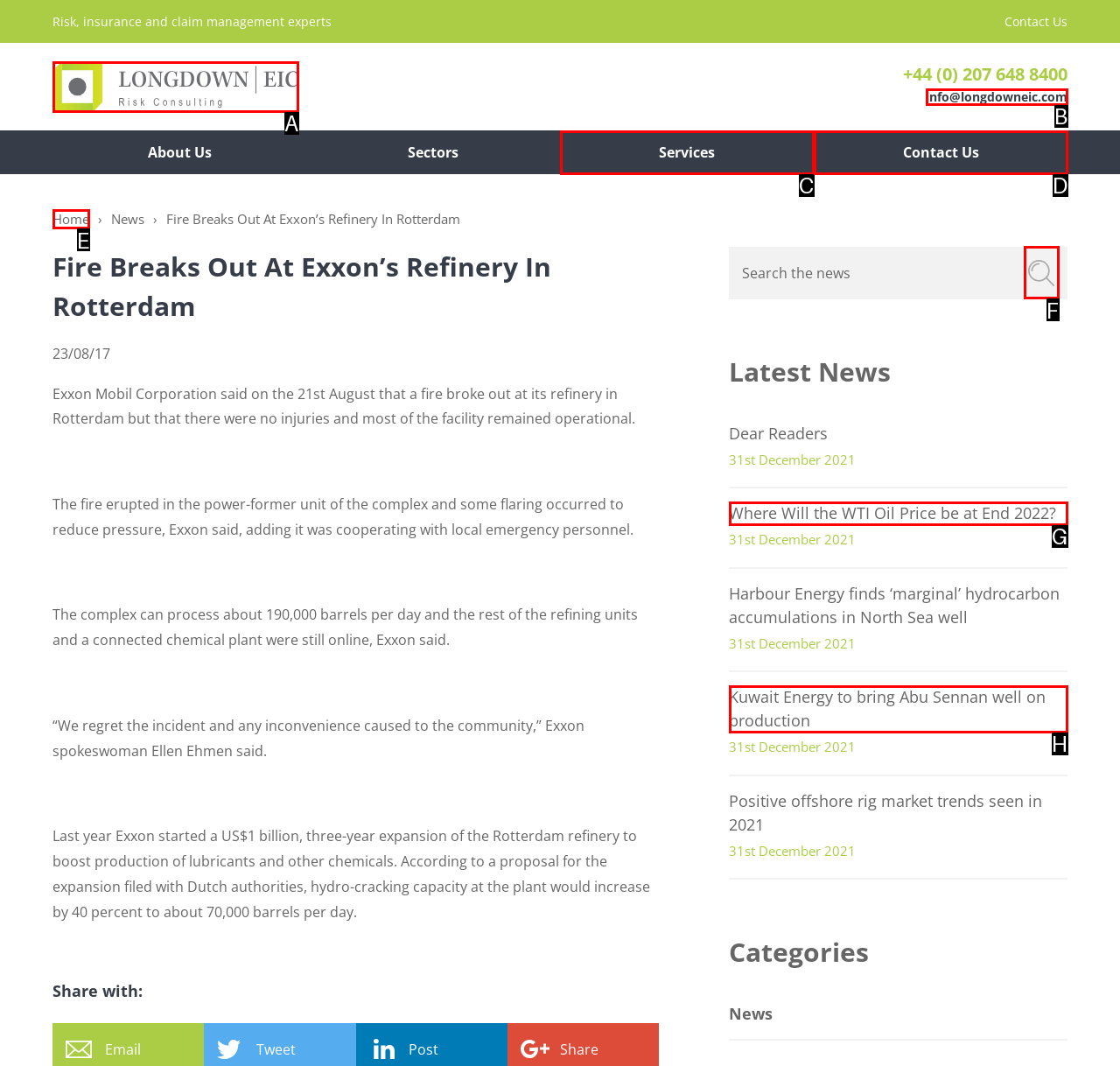Identify the option that best fits this description: info@longdowneic.com
Answer with the appropriate letter directly.

B